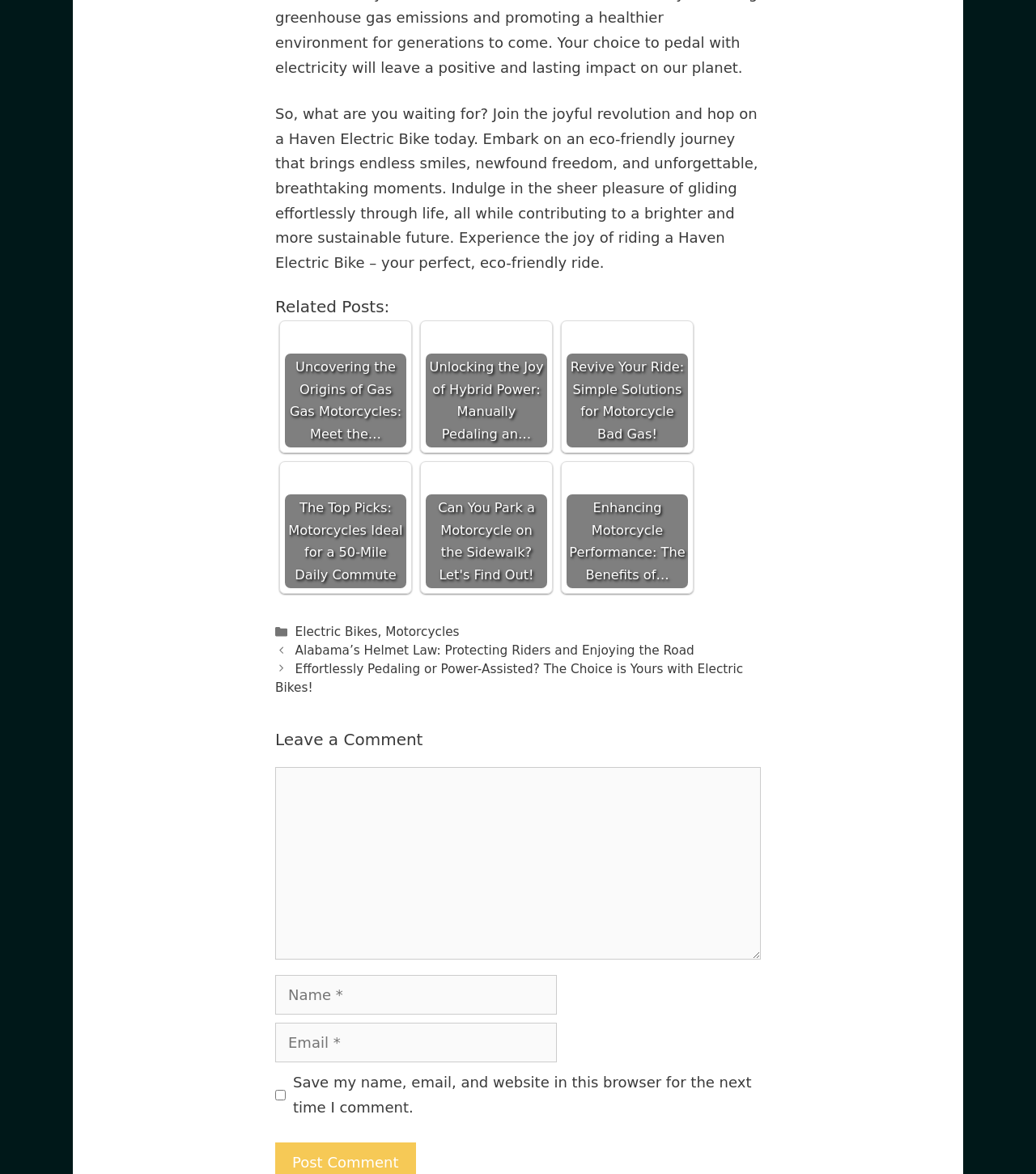Find the bounding box coordinates of the element I should click to carry out the following instruction: "Click on the 'Posts' navigation link".

[0.266, 0.546, 0.734, 0.594]